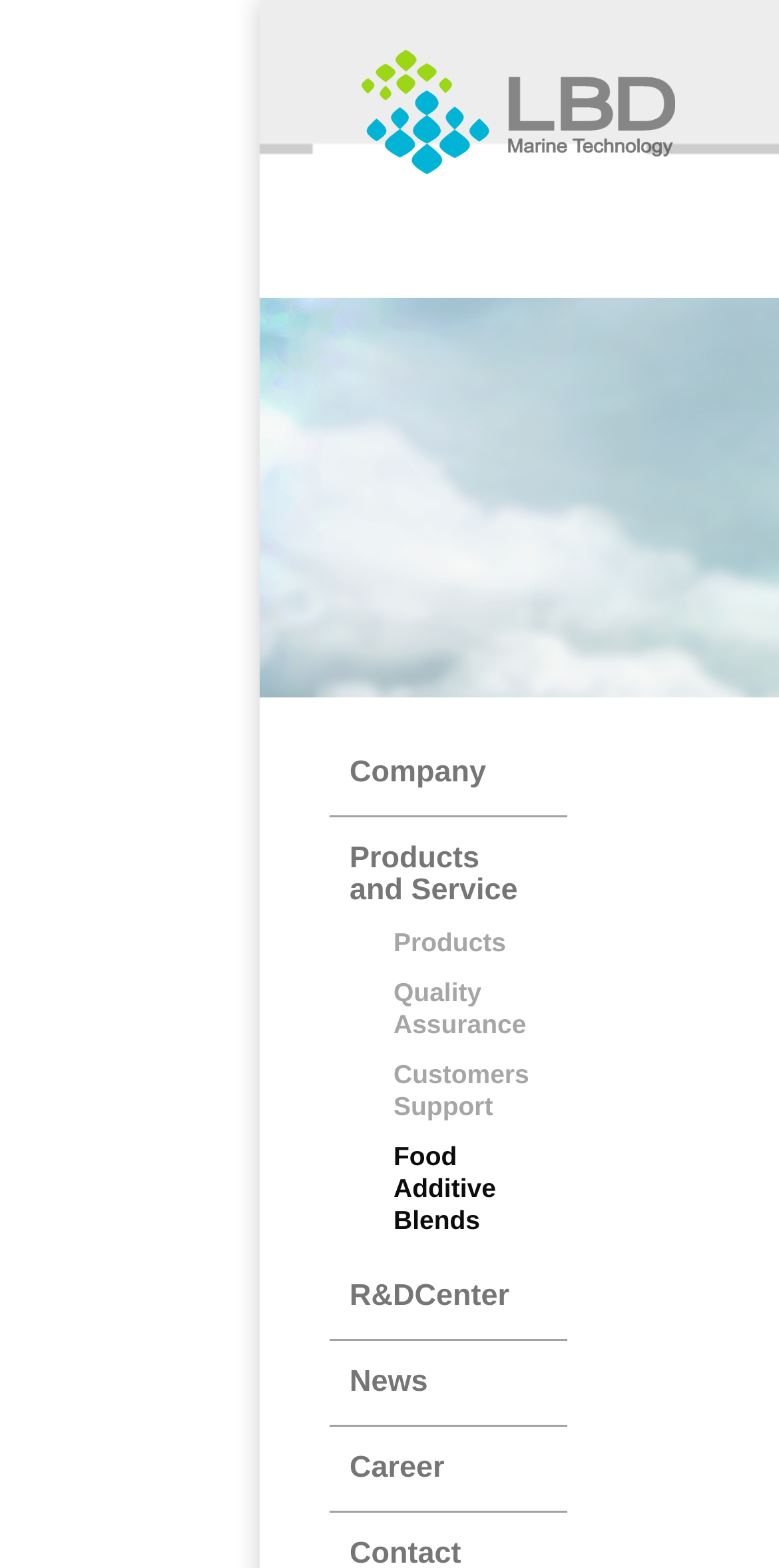Summarize the webpage with a detailed and informative caption.

The webpage is about Food Additive Blends, with a prominent logo image of "LBD | Libangda" located at the top center of the page. Below the logo, there is a horizontal navigation menu with 8 links: "Company", "Products and Service", "Products", "Quality Assurance", "Customers Support", "Food Additive Blends", "R&D Center", and "News", listed from left to right. The "Career" link is positioned at the bottom left of the navigation menu.